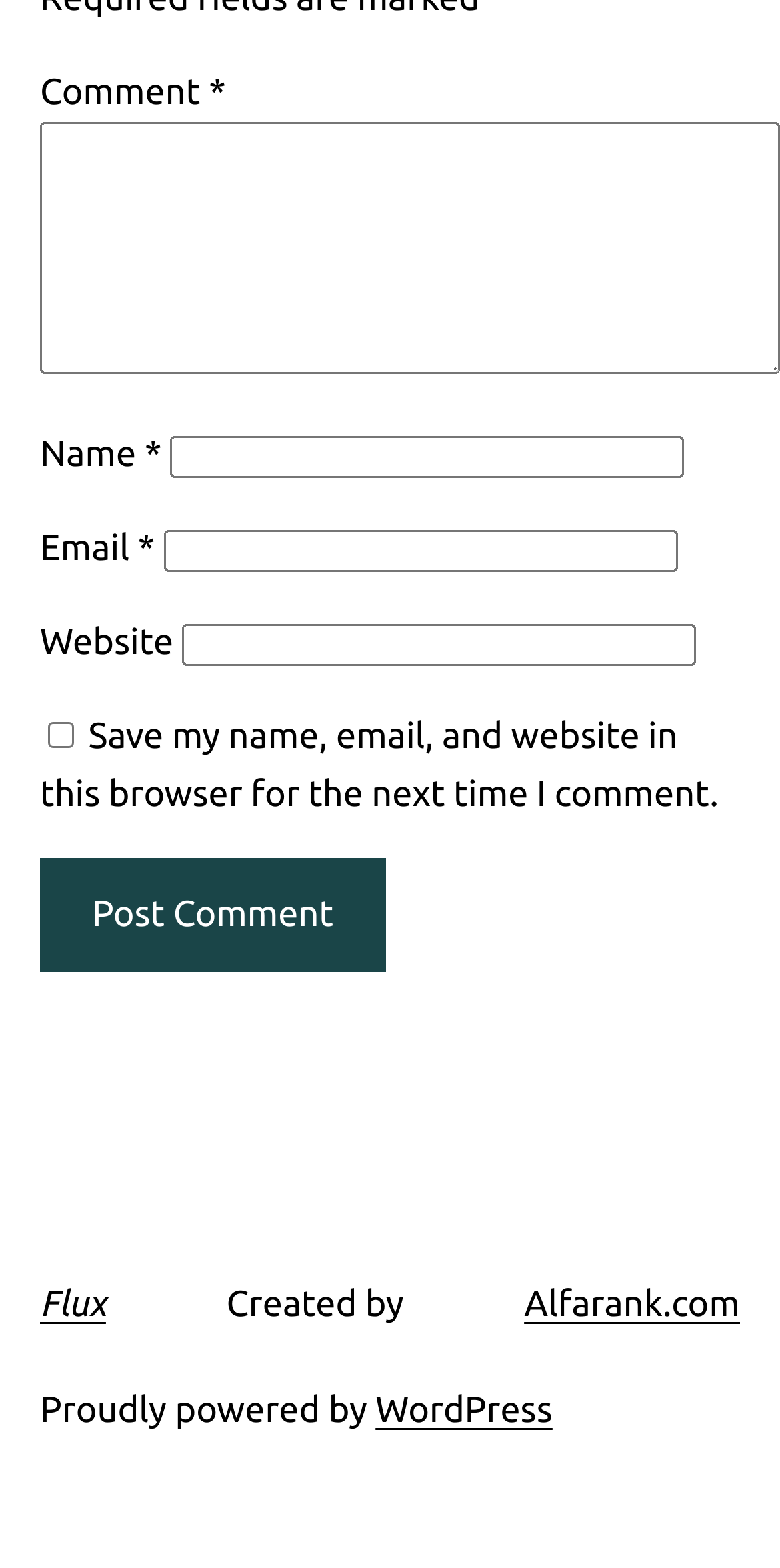Provide the bounding box coordinates of the section that needs to be clicked to accomplish the following instruction: "Click the Post Comment button."

[0.051, 0.548, 0.494, 0.62]